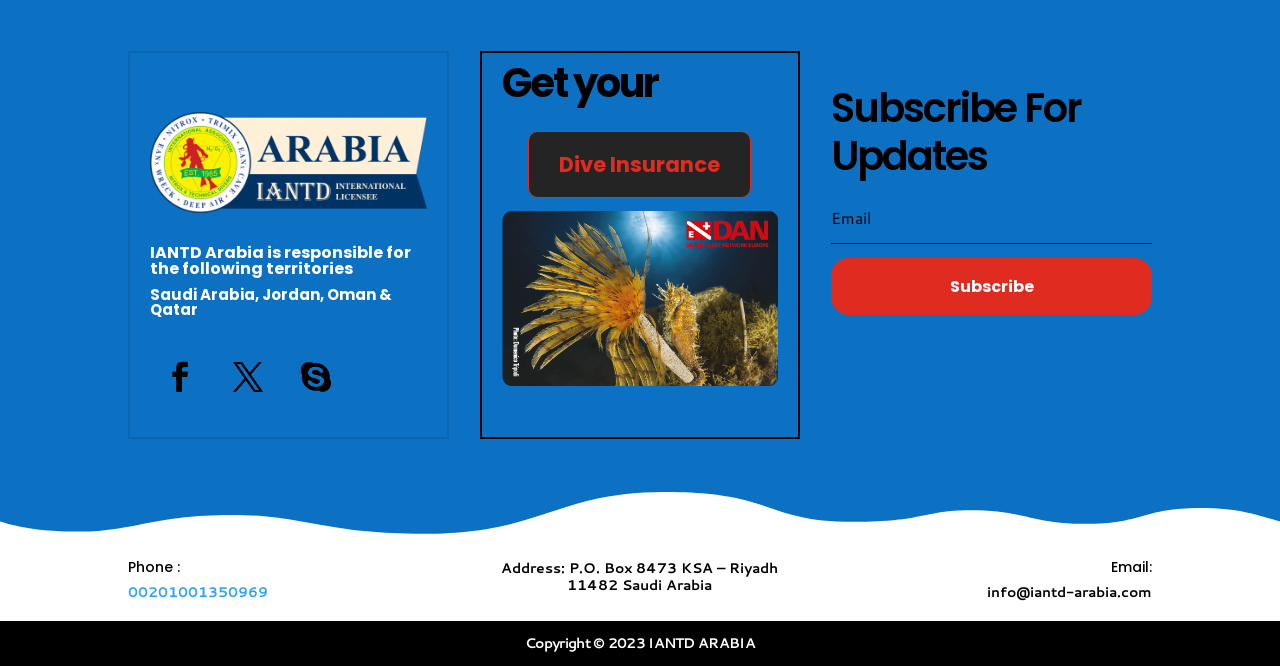Please determine the bounding box coordinates for the element that should be clicked to follow these instructions: "Call the phone number".

[0.1, 0.874, 0.209, 0.904]